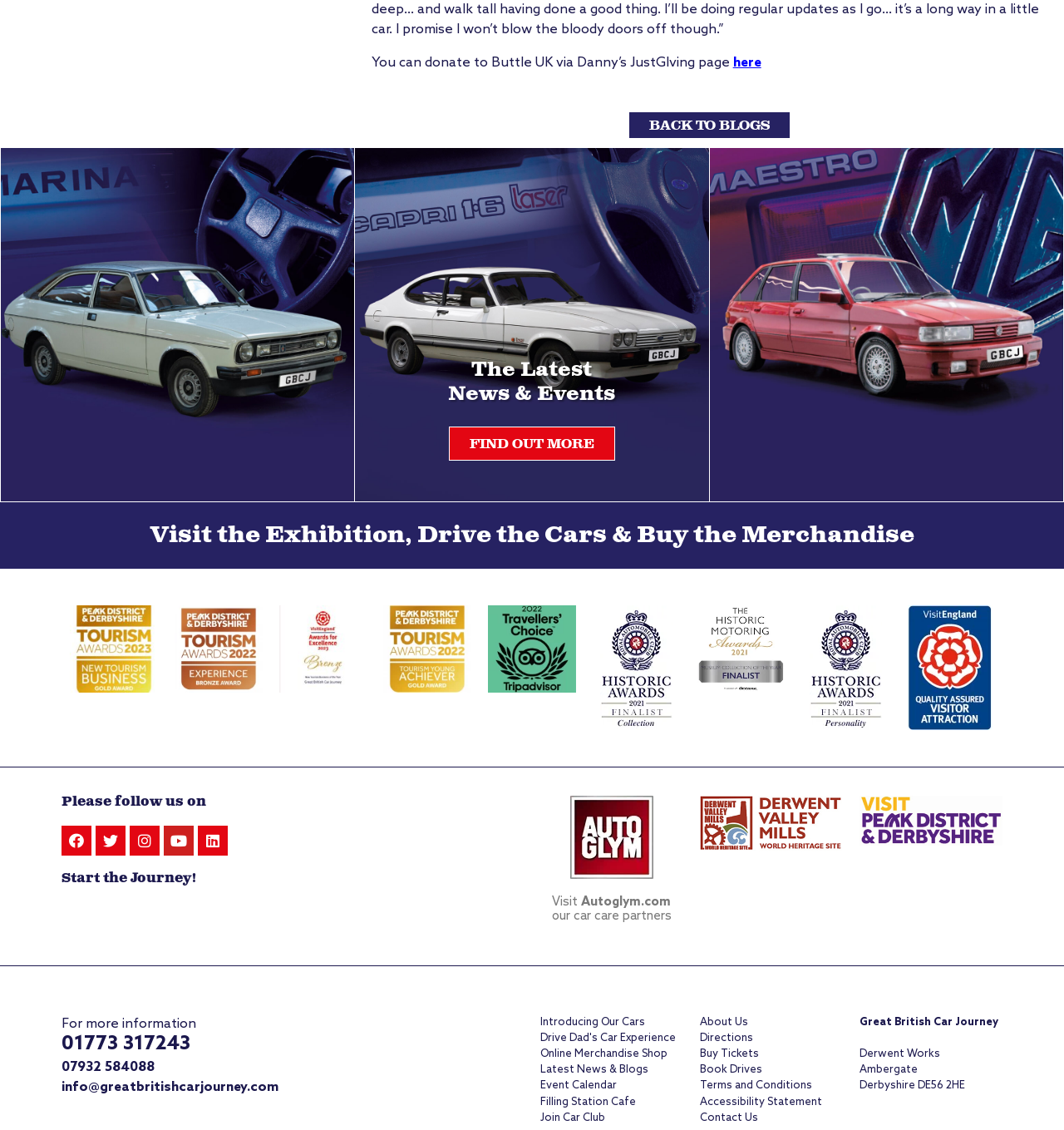What is the phone number to contact for more information?
Using the image, give a concise answer in the form of a single word or short phrase.

01773 317243